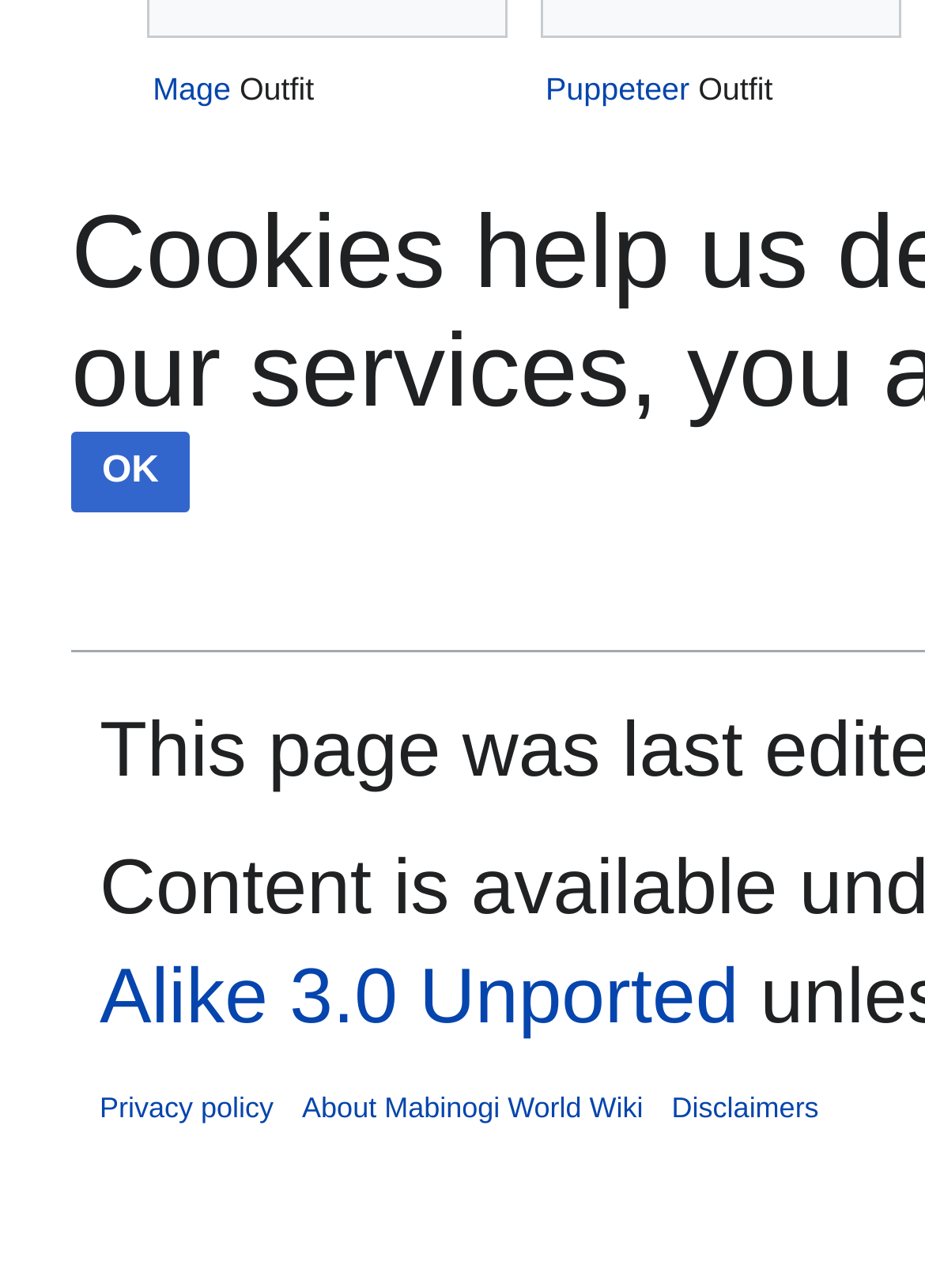Identify the bounding box of the UI component described as: "Privacy policy".

[0.108, 0.847, 0.296, 0.873]